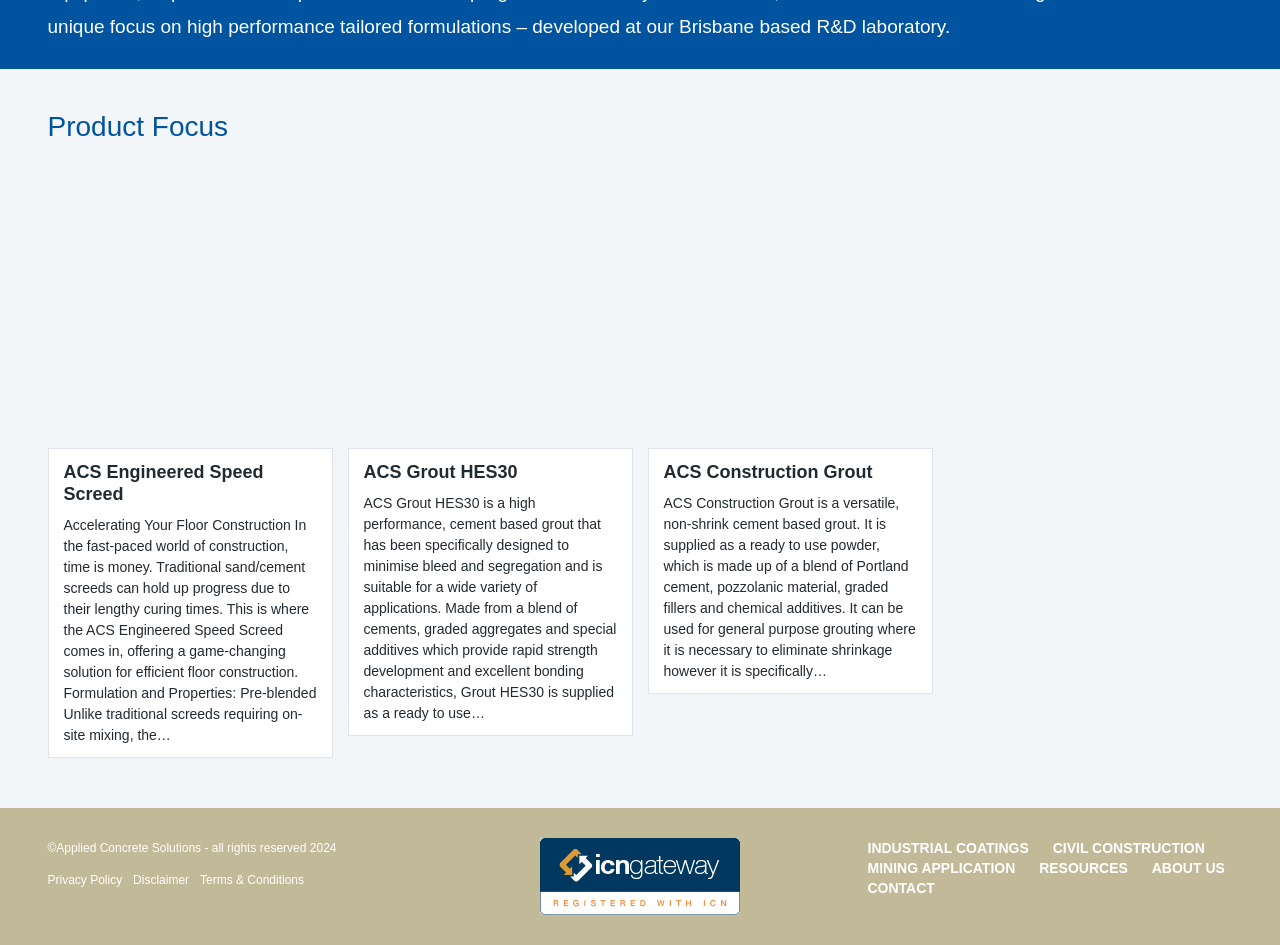Pinpoint the bounding box coordinates of the element to be clicked to execute the instruction: "Learn about ACS Engineered Speed Screed".

[0.05, 0.488, 0.247, 0.534]